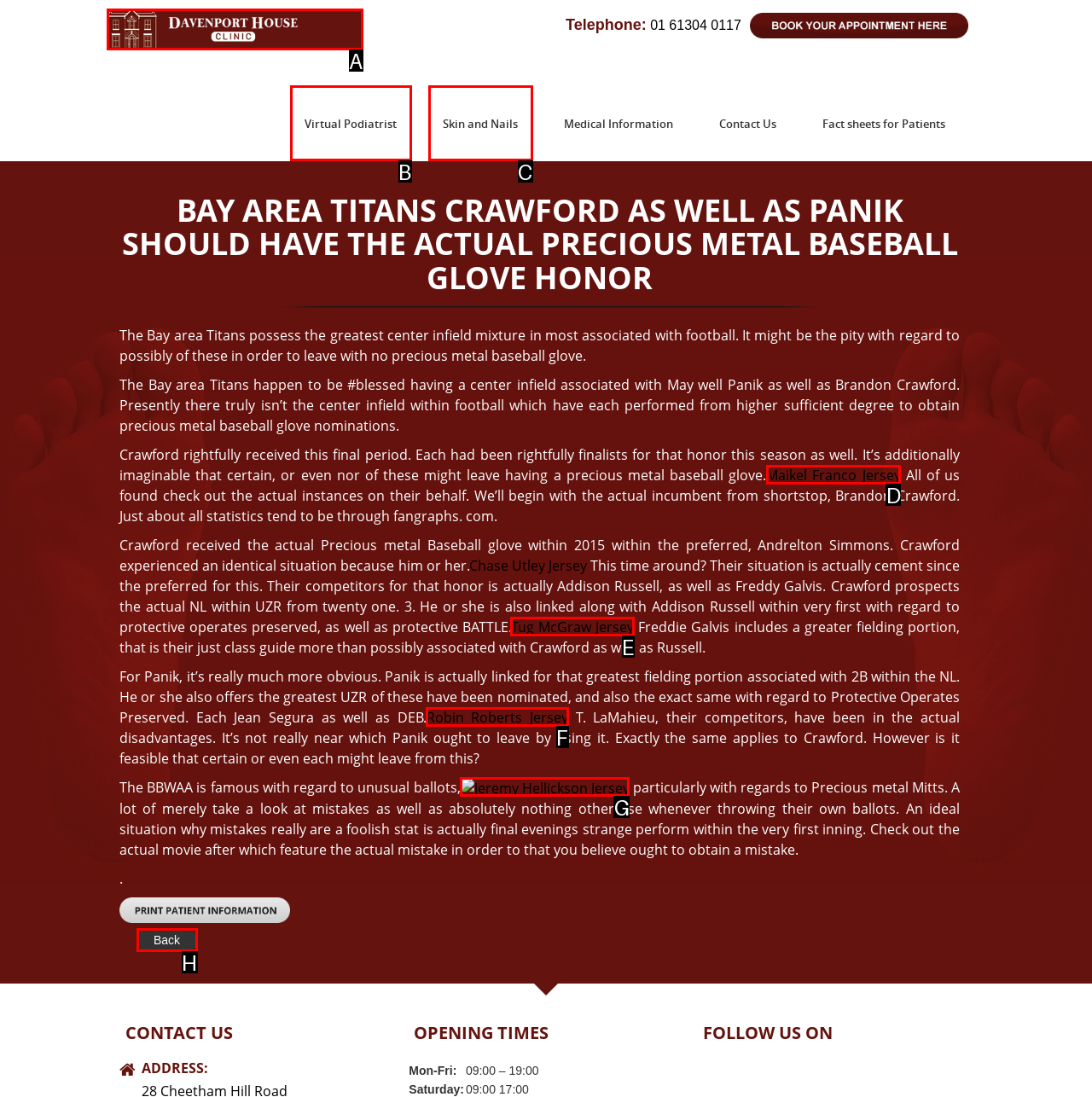Identify the letter that best matches this UI element description: Robin Roberts Jersey
Answer with the letter from the given options.

F